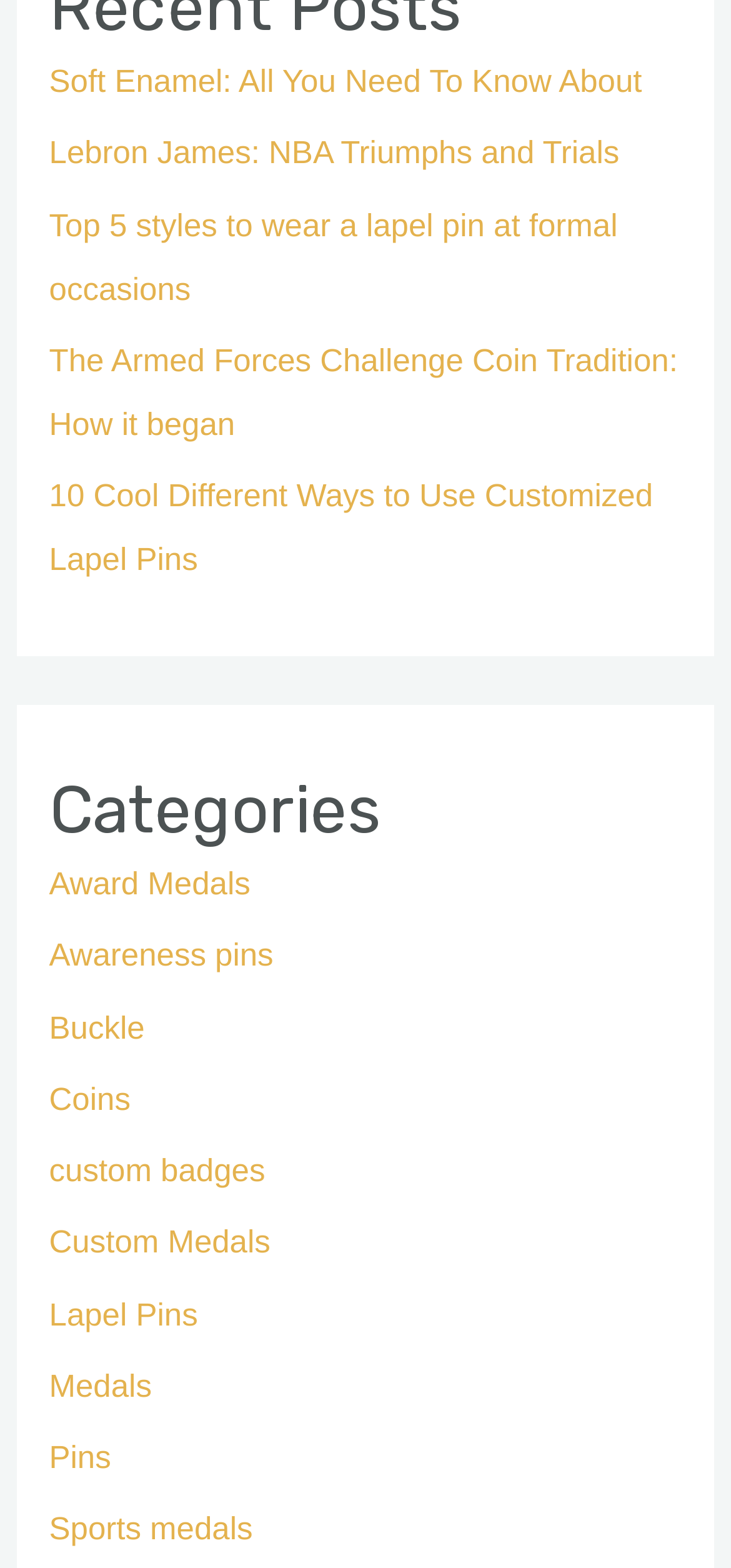What type of products are categorized on this webpage?
Please provide a detailed answer to the question.

By analyzing the links and headings on the webpage, it is clear that the webpage is categorizing different types of products, specifically lapel pins and medals, into various categories such as Award Medals, Awareness pins, Buckle, Coins, and more.